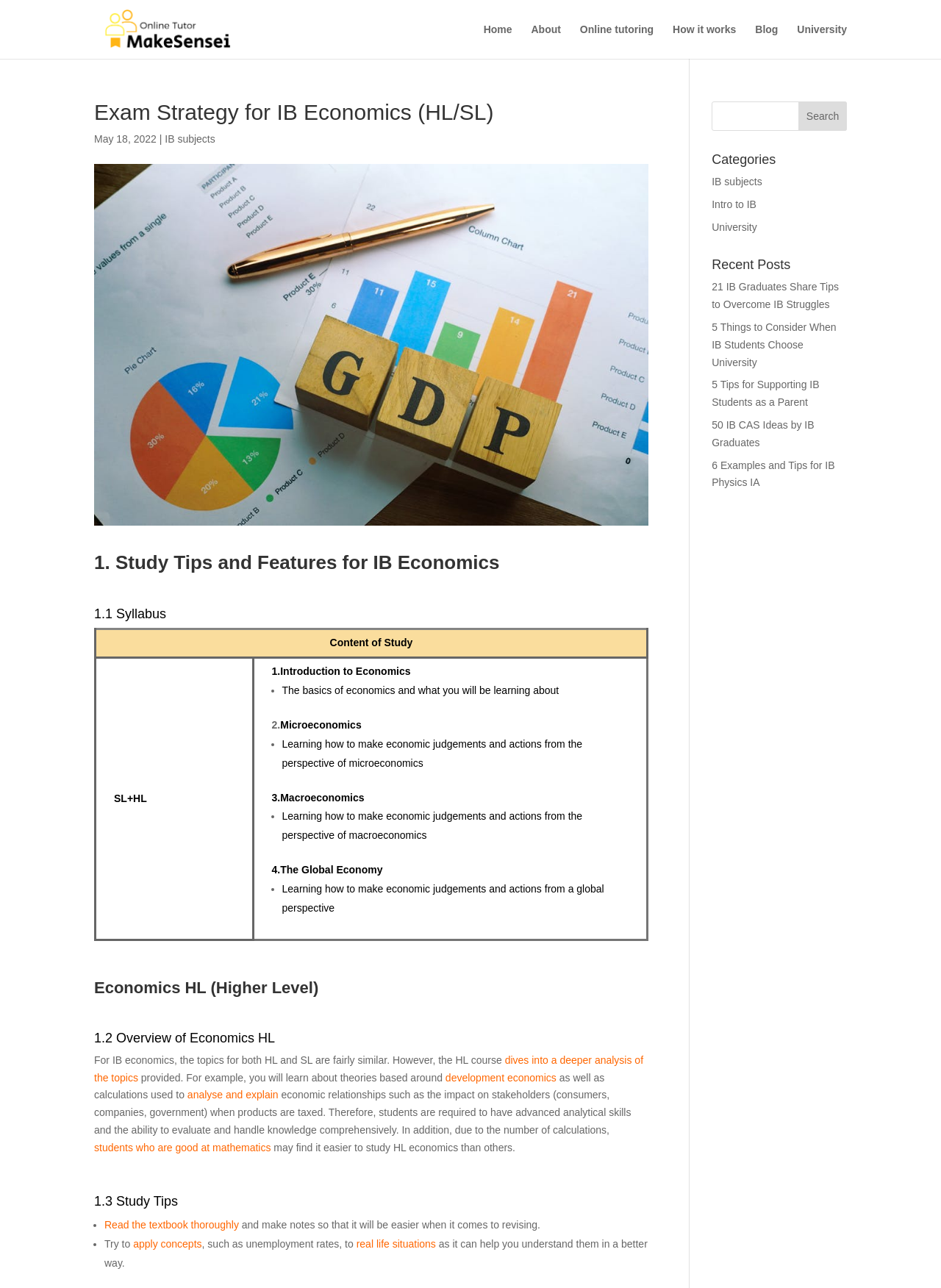Can you specify the bounding box coordinates of the area that needs to be clicked to fulfill the following instruction: "Click on 'Continue Reading'"?

None